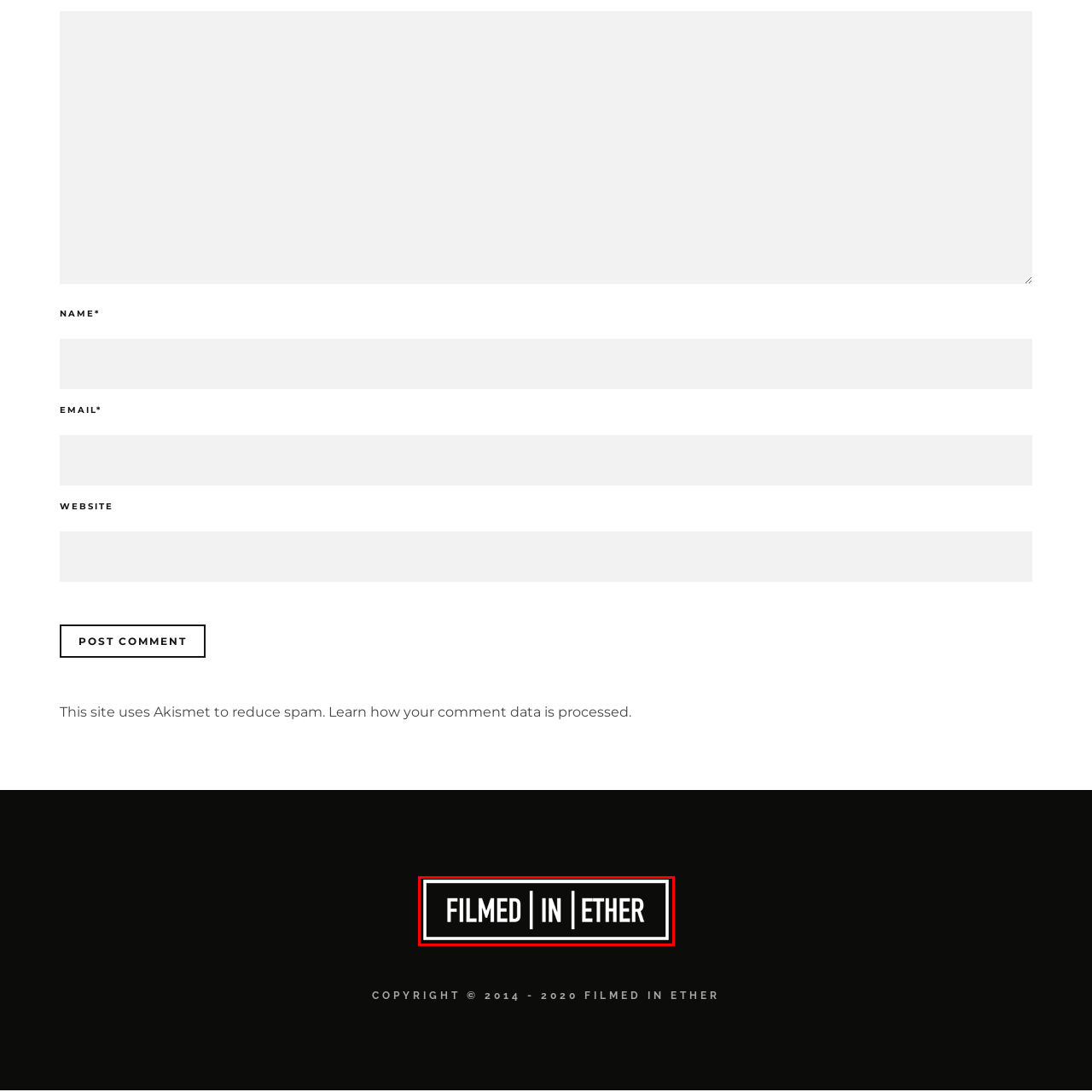What is the color of the text in the logo?
Focus on the image section enclosed by the red bounding box and answer the question thoroughly.

According to the caption, the text is rendered in bold, white letters, which means the color of the text in the logo is white.